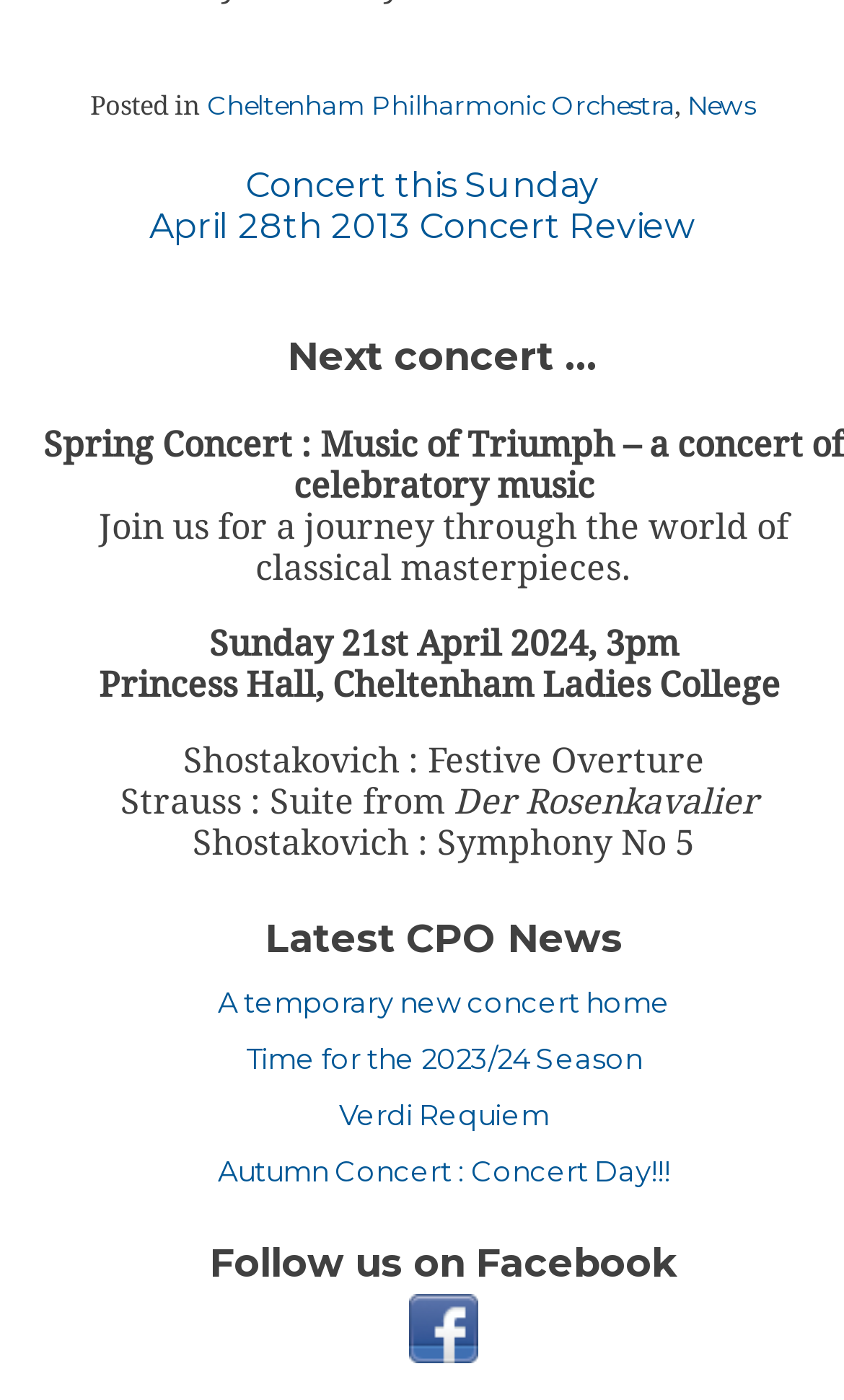What is the name of the orchestra?
Answer the question in a detailed and comprehensive manner.

The name of the orchestra can be found in the footer section of the webpage, where it is mentioned as 'Posted in Cheltenham Philharmonic Orchestra'.